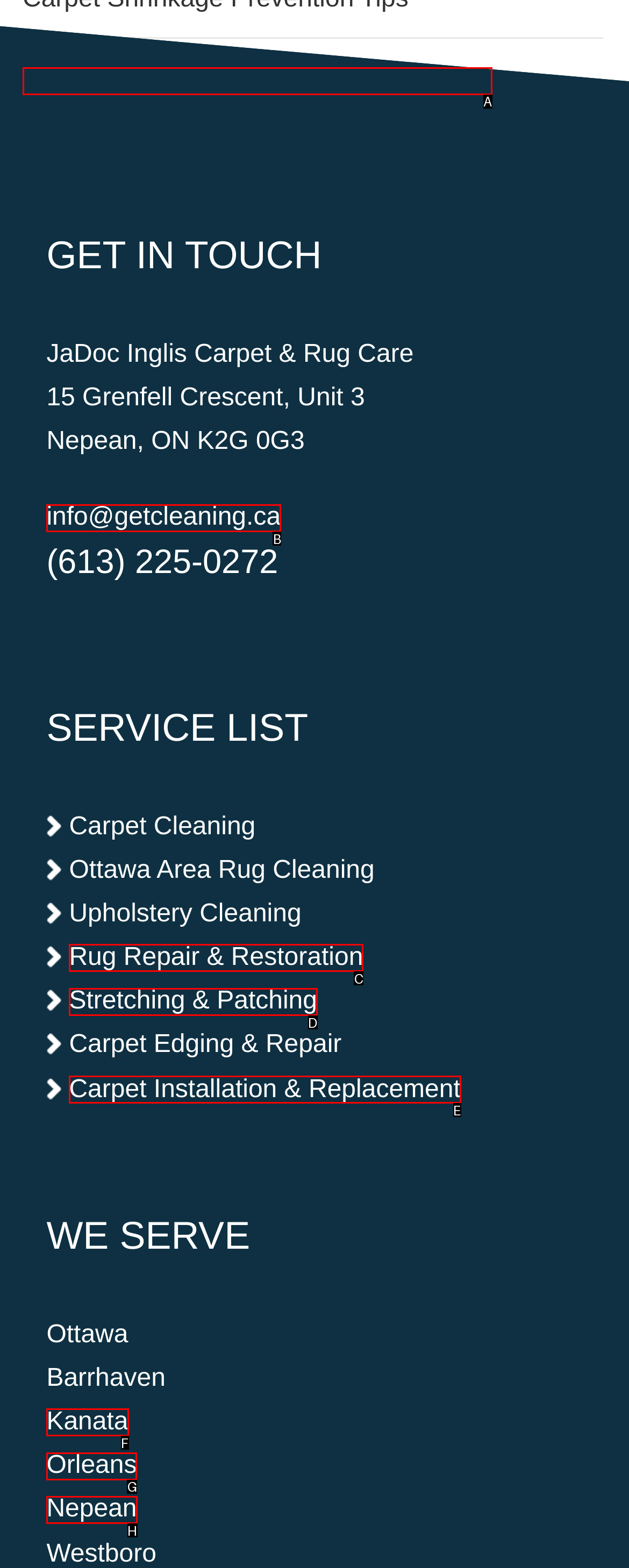Match the following description to a UI element: Stretching & Patching
Provide the letter of the matching option directly.

D